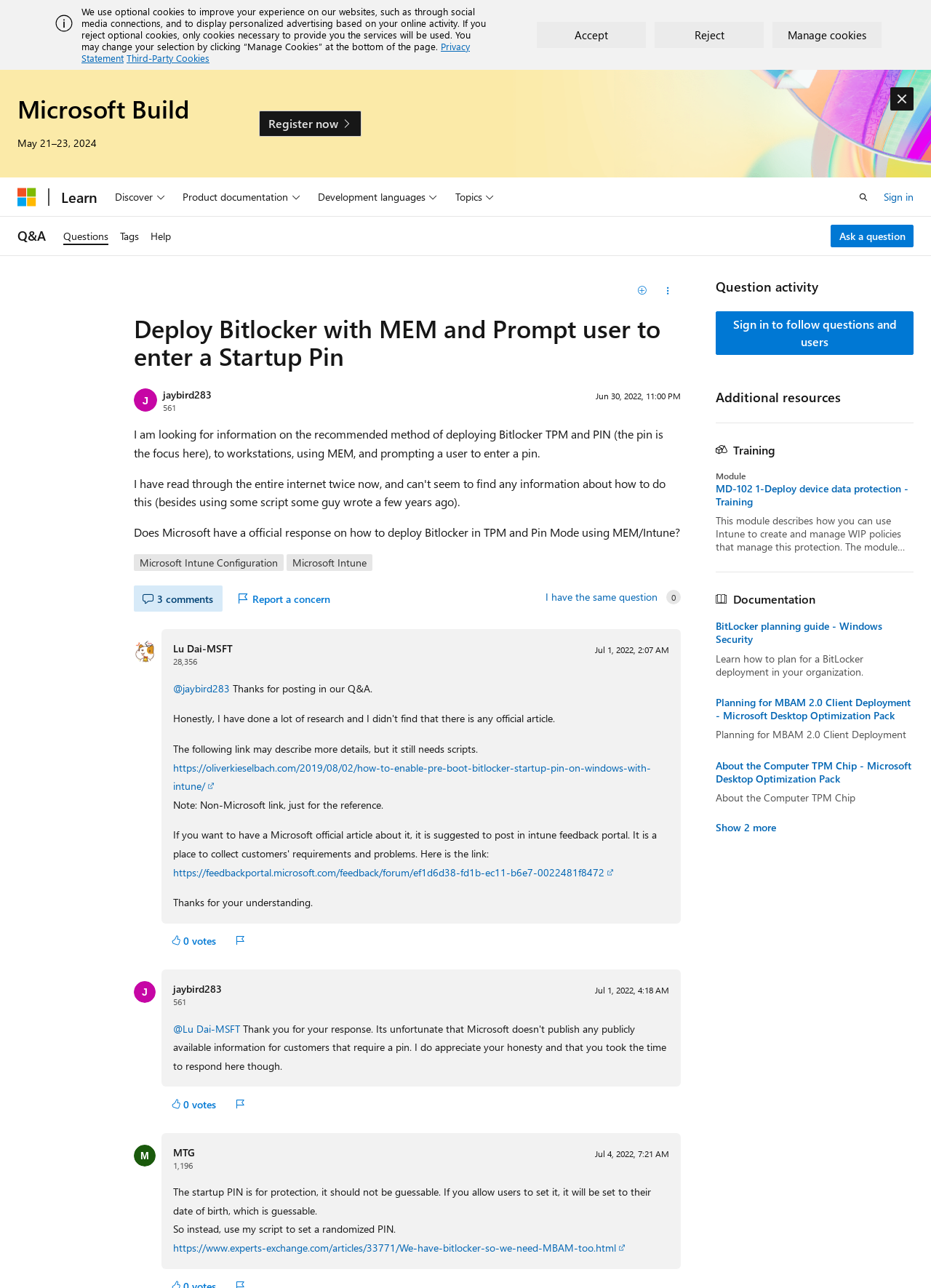Identify the bounding box coordinates of the section that should be clicked to achieve the task described: "Sign in".

[0.949, 0.146, 0.981, 0.16]